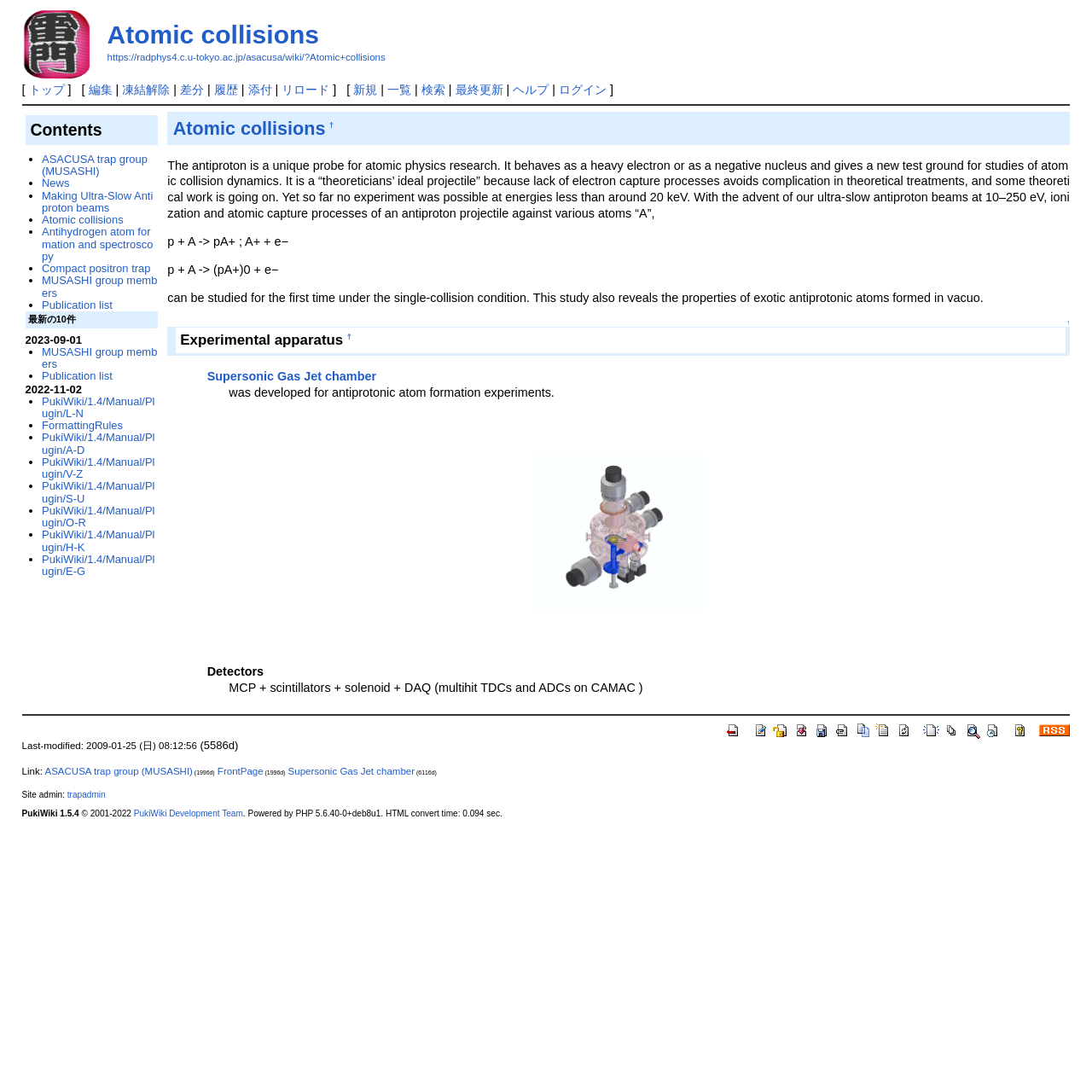Please provide the bounding box coordinates for the element that needs to be clicked to perform the instruction: "view the history". The coordinates must consist of four float numbers between 0 and 1, formatted as [left, top, right, bottom].

[0.196, 0.076, 0.218, 0.088]